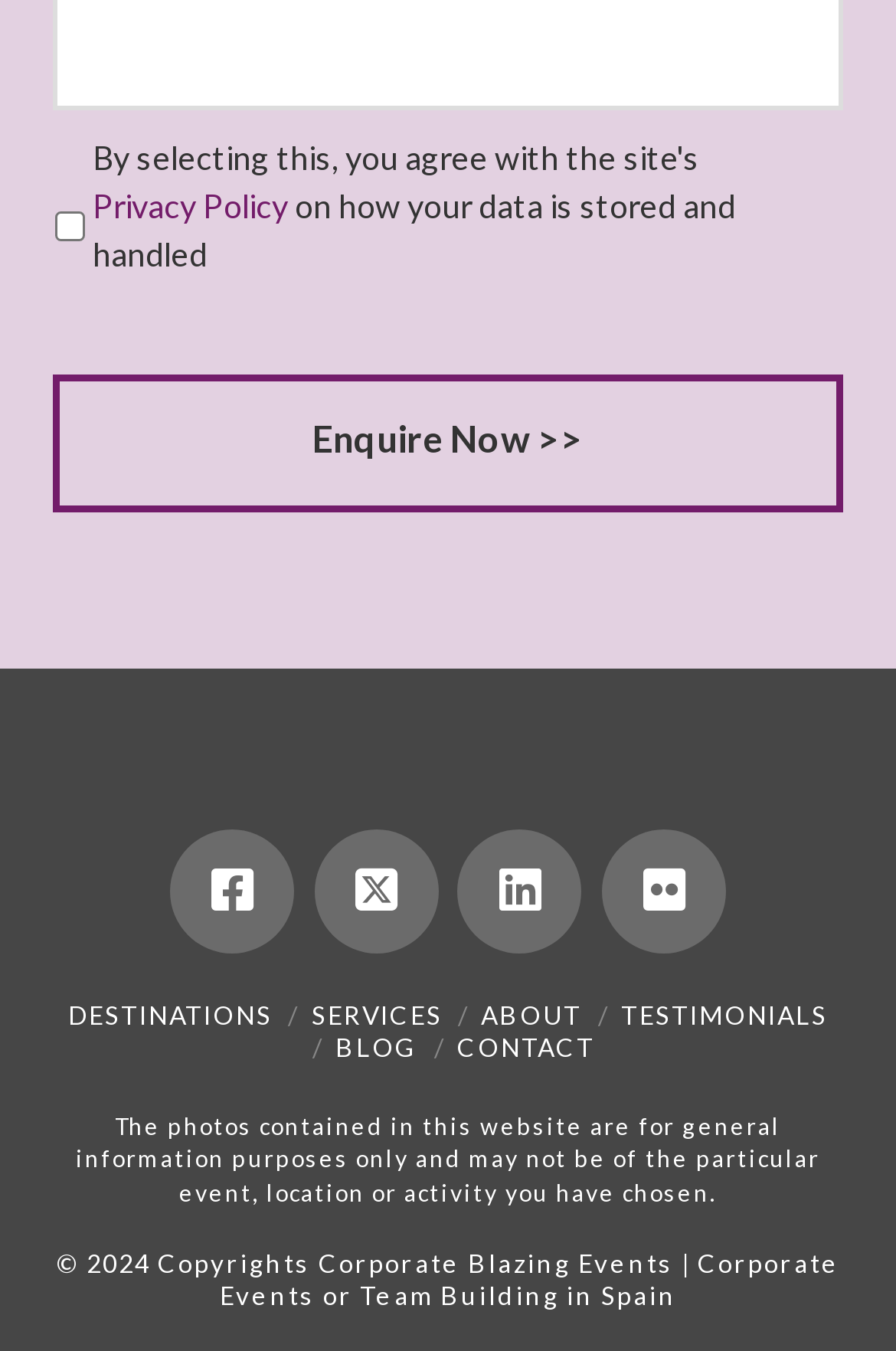Please find the bounding box coordinates of the clickable region needed to complete the following instruction: "Read the Privacy Policy". The bounding box coordinates must consist of four float numbers between 0 and 1, i.e., [left, top, right, bottom].

[0.104, 0.138, 0.322, 0.167]